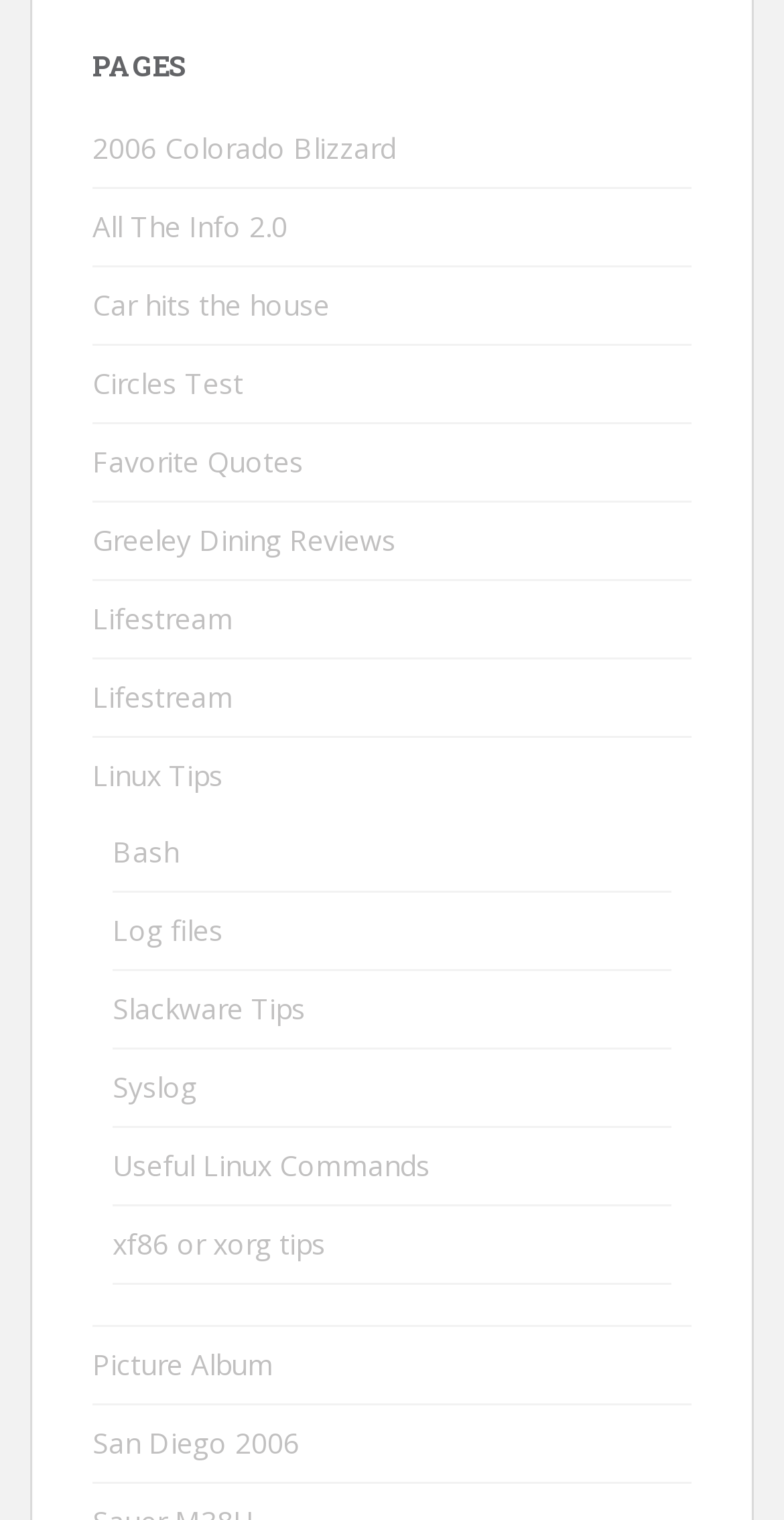Predict the bounding box coordinates of the UI element that matches this description: "Bash". The coordinates should be in the format [left, top, right, bottom] with each value between 0 and 1.

[0.144, 0.548, 0.228, 0.573]